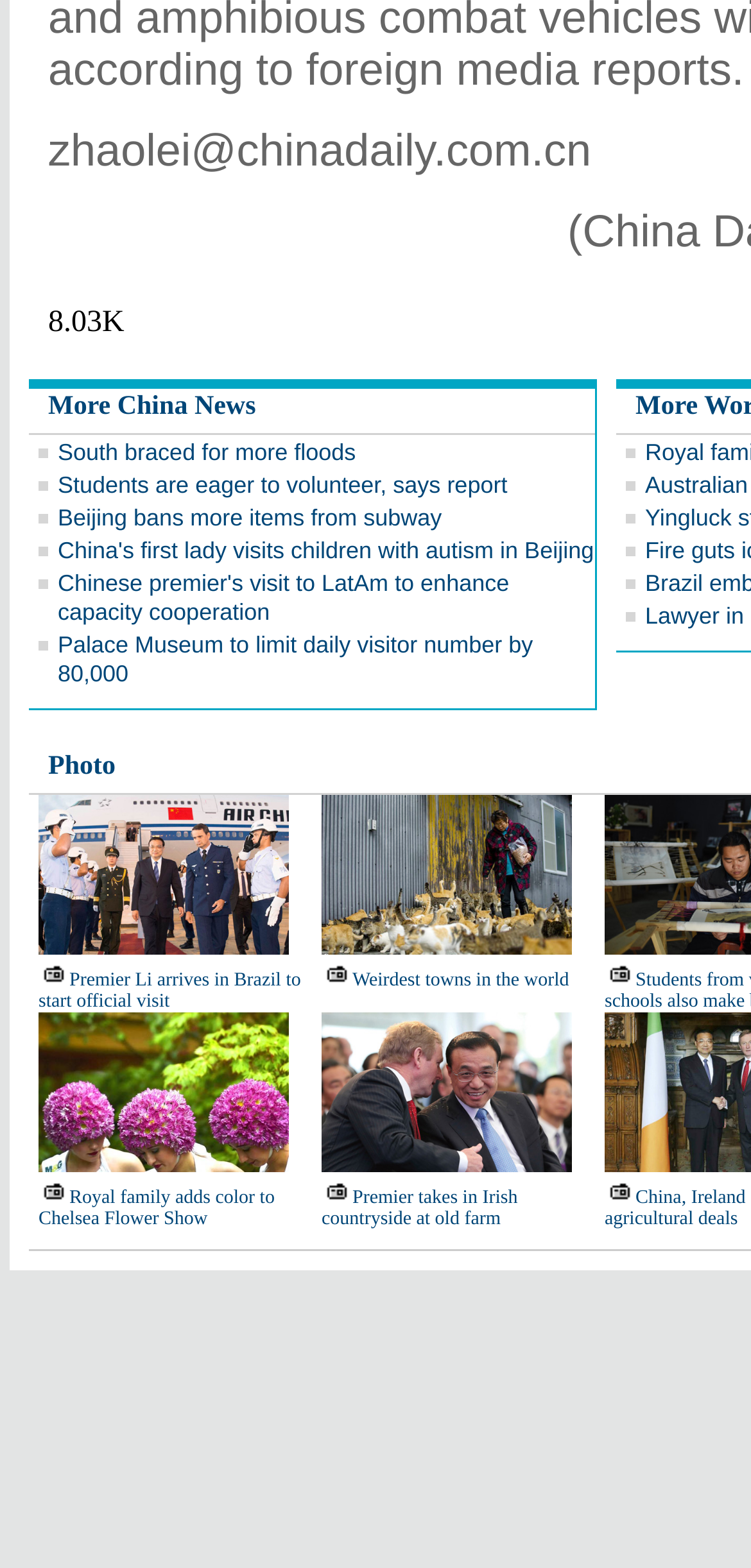Please determine the bounding box coordinates for the element that should be clicked to follow these instructions: "View news about floods in South".

[0.077, 0.28, 0.474, 0.297]